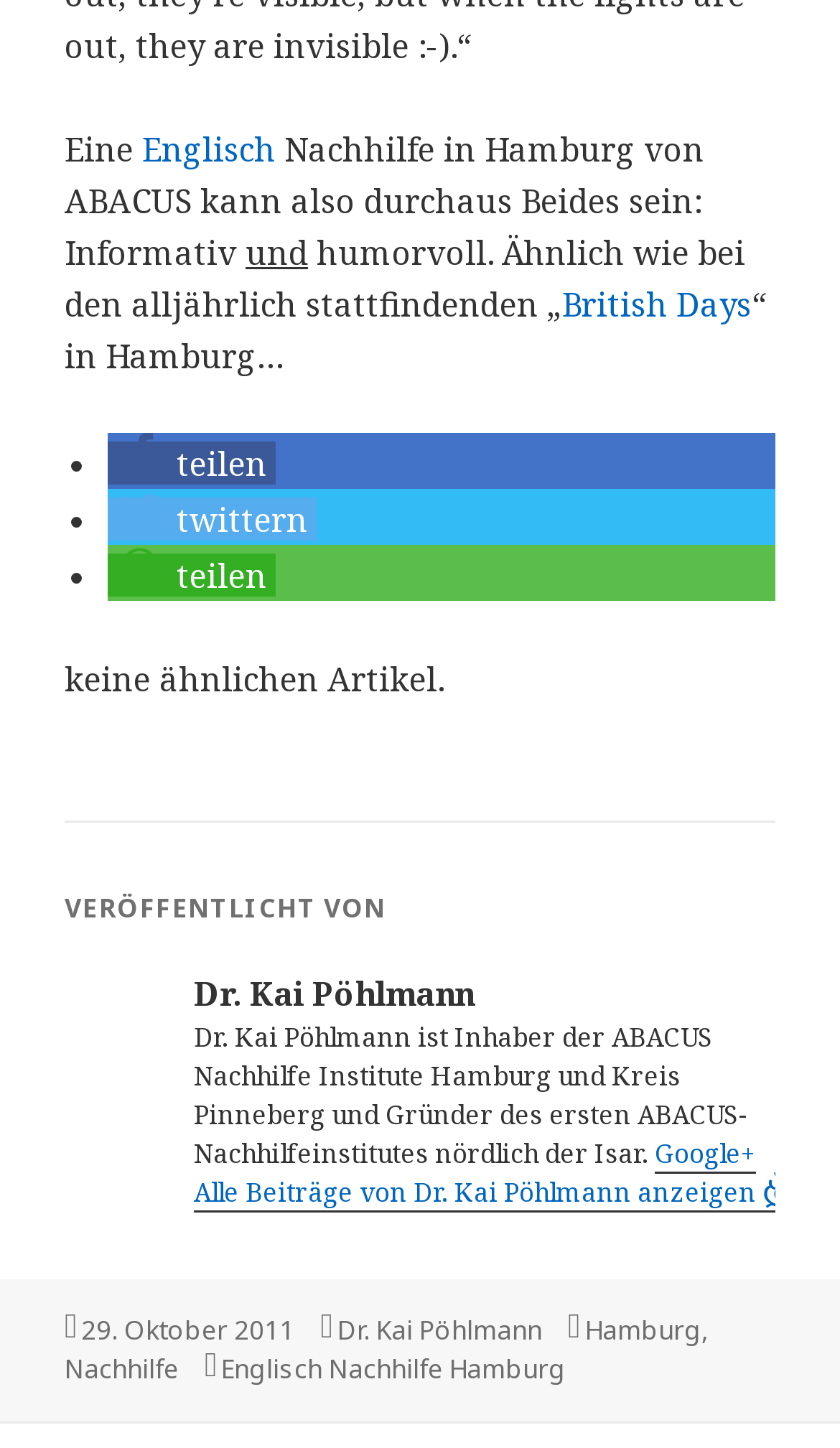Predict the bounding box of the UI element based on the description: "Make an Enquiry". The coordinates should be four float numbers between 0 and 1, formatted as [left, top, right, bottom].

None